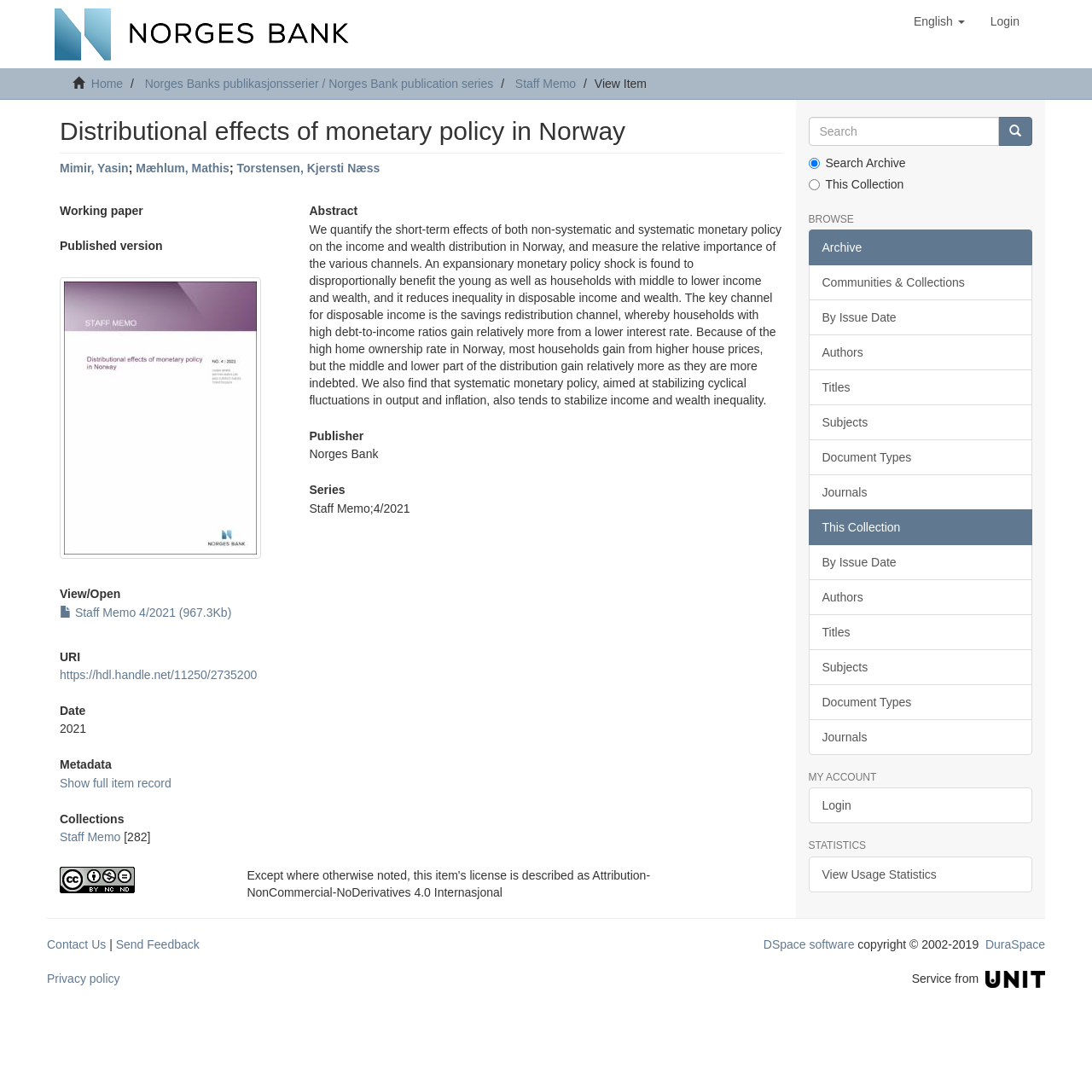Give a detailed explanation of the elements present on the webpage.

This webpage is about a research paper titled "Distributional effects of monetary policy in Norway" from Norges Bank's publication series. At the top, there is a navigation bar with links to "Home", "Norges Banks publikasjonsserier / Norges Bank publication series", "Staff Memo", and a login button. On the right side of the navigation bar, there is a language selection button with the option "English" and a search bar.

Below the navigation bar, the title of the research paper is displayed prominently, followed by the authors' names, Mimir, Yasin; Mæhlum, Mathis; Torstensen, Kjersti Næss. There is a thumbnail image of the paper on the left side, and a "View/ Open" button next to it.

The paper's details are organized into sections, including "Working paper", "Published version", "URI", "Date", "Metadata", and "Collections". The abstract of the paper is provided, which discusses the effects of monetary policy on income and wealth distribution in Norway. The publisher of the paper is Norges Bank, and it is part of the Staff Memo series.

On the right side of the page, there is a sidebar with links to "BROWSE", "Communities & Collections", "By Issue Date", "Authors", "Titles", "Subjects", "Document Types", and "Journals". There is also a section for "MY ACCOUNT" with a login link, and a "STATISTICS" section with a link to view usage statistics.

At the bottom of the page, there is a footer with links to "Contact Us", "Send Feedback", "Privacy policy", and "DSpace software". There is also a copyright notice and a link to DuraSpace.